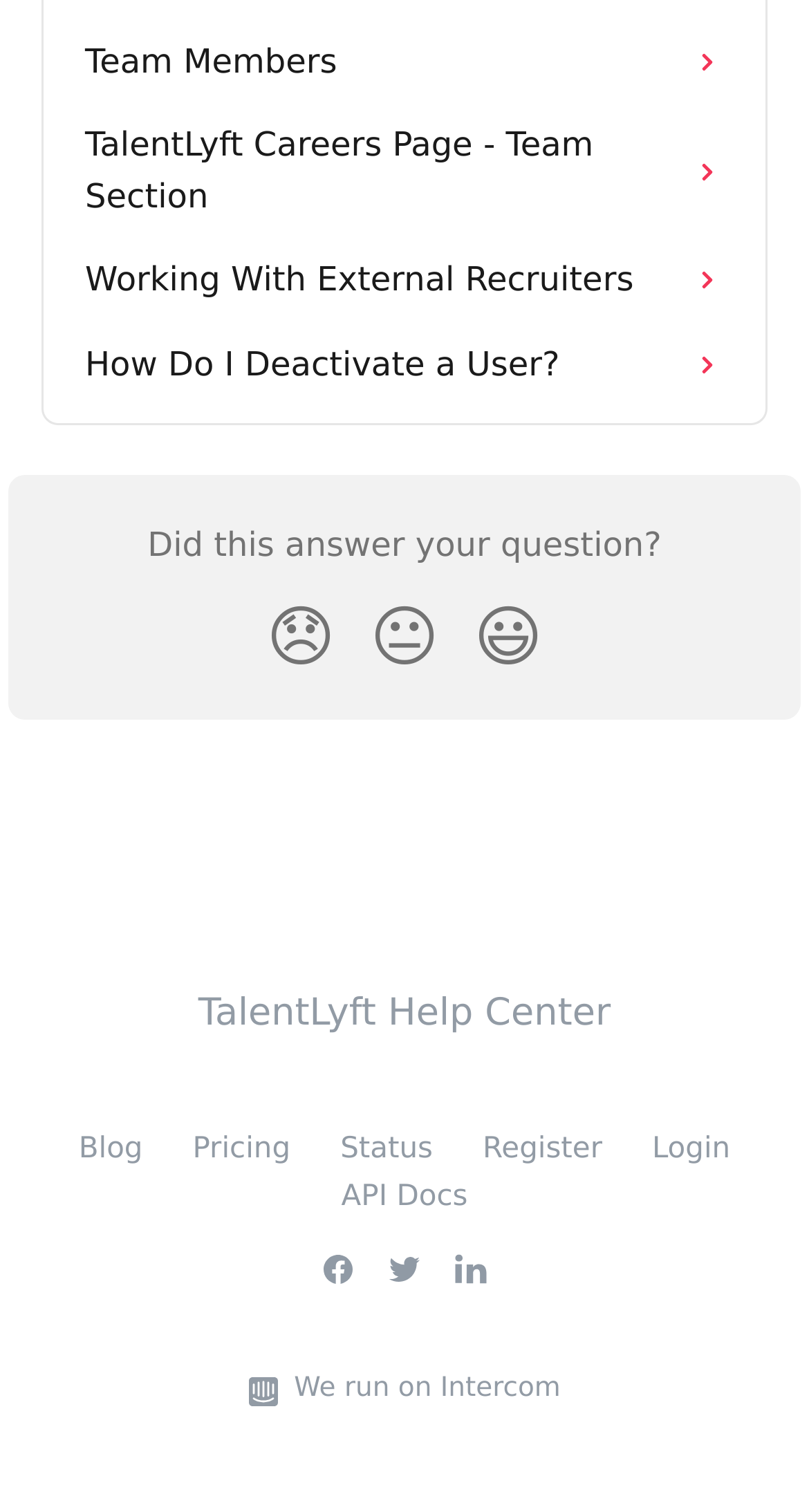Identify the bounding box coordinates for the UI element mentioned here: "Team Members". Provide the coordinates as four float values between 0 and 1, i.e., [left, top, right, bottom].

[0.074, 0.013, 0.926, 0.069]